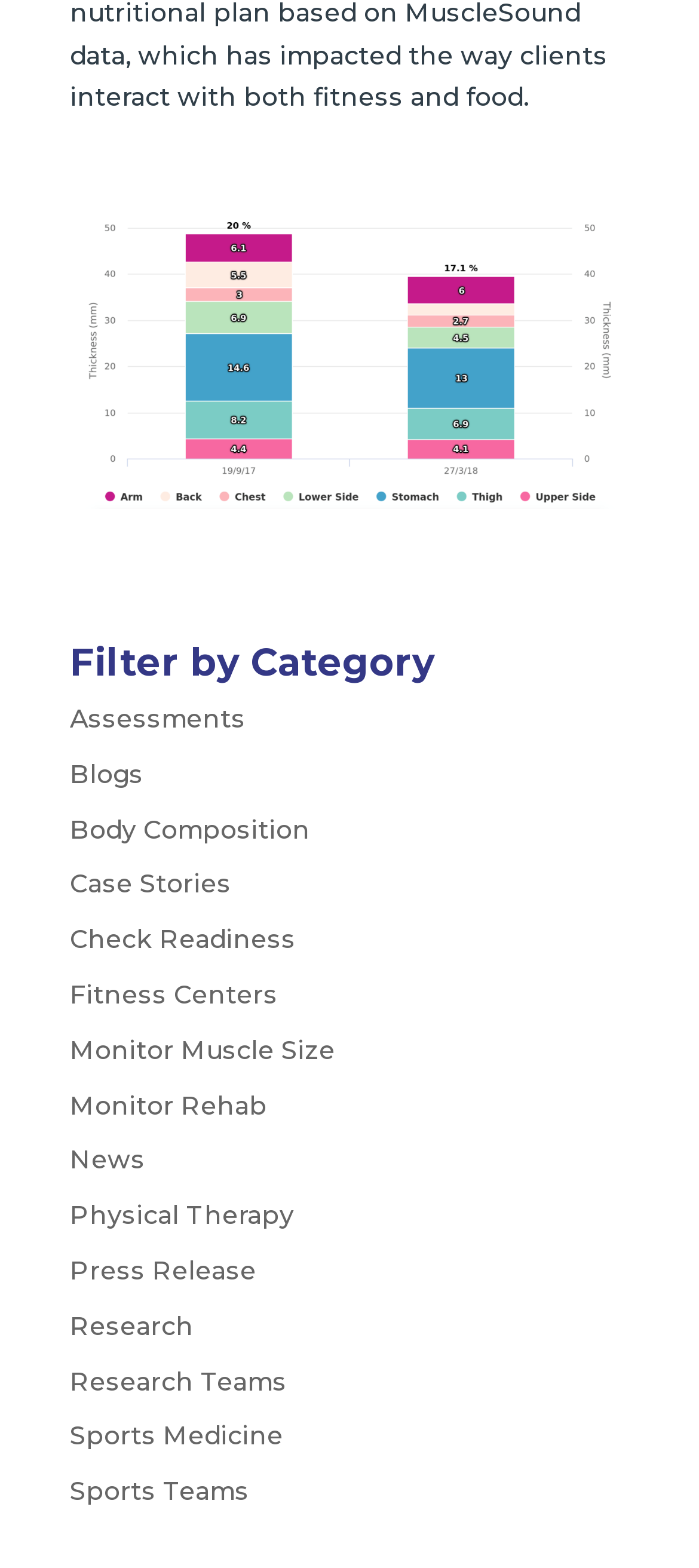Answer succinctly with a single word or phrase:
Are there any categories related to medical fields?

Yes